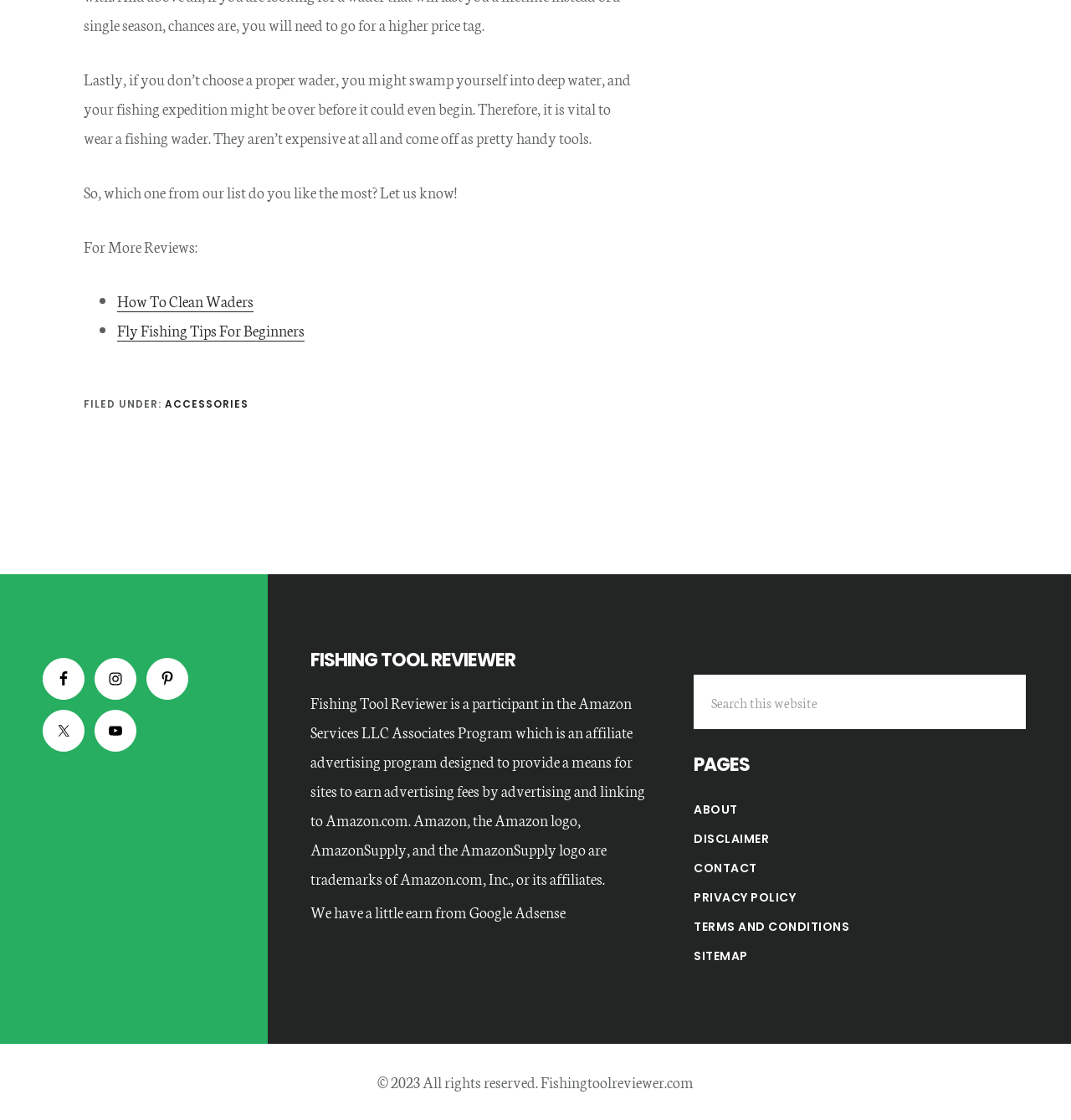Please identify the bounding box coordinates of the area I need to click to accomplish the following instruction: "Search this website".

[0.648, 0.602, 0.958, 0.651]